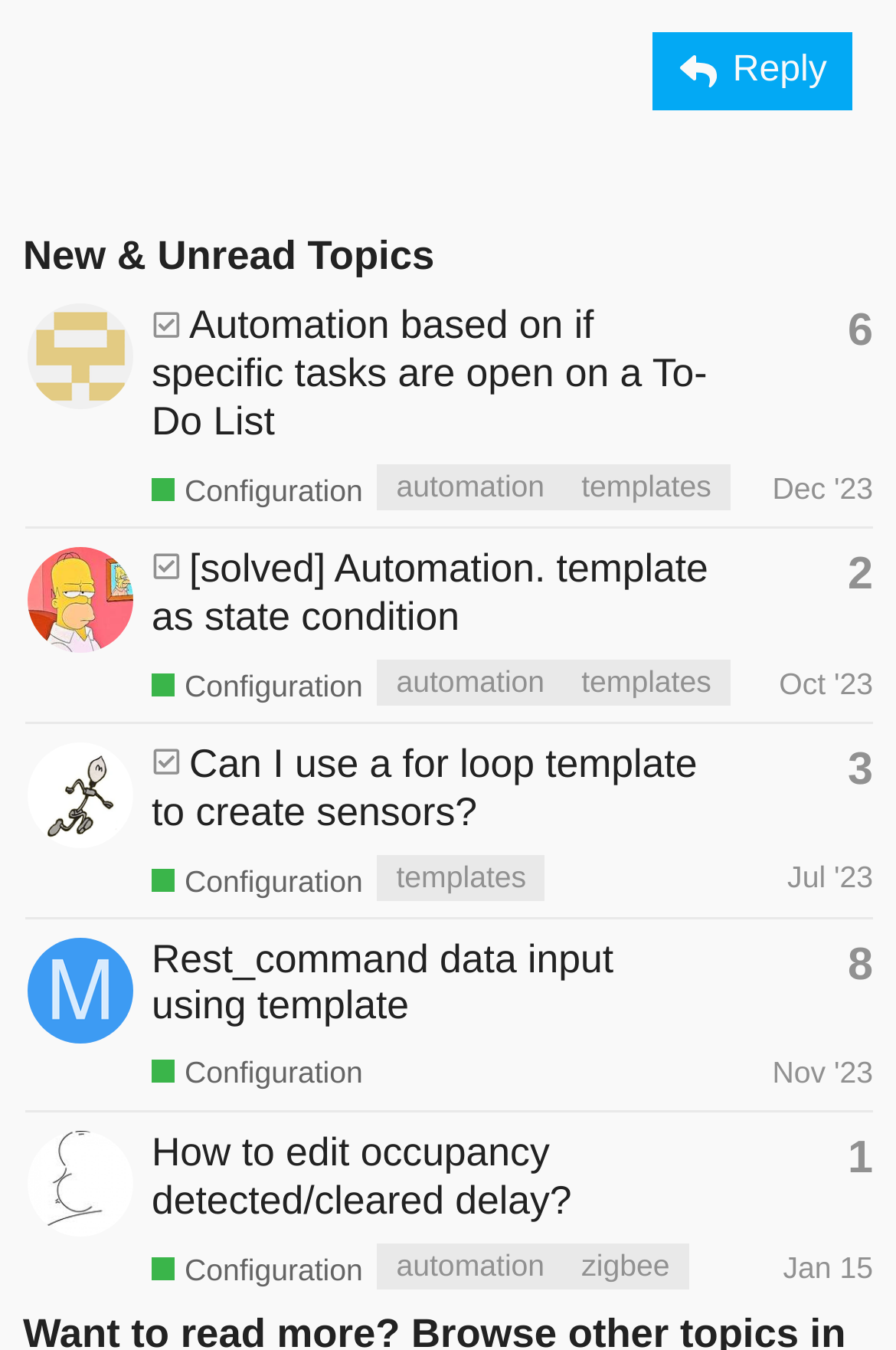Please answer the following query using a single word or phrase: 
When was the topic 'How to edit occupancy detected/cleared delay?' created?

Jan 15, 2024